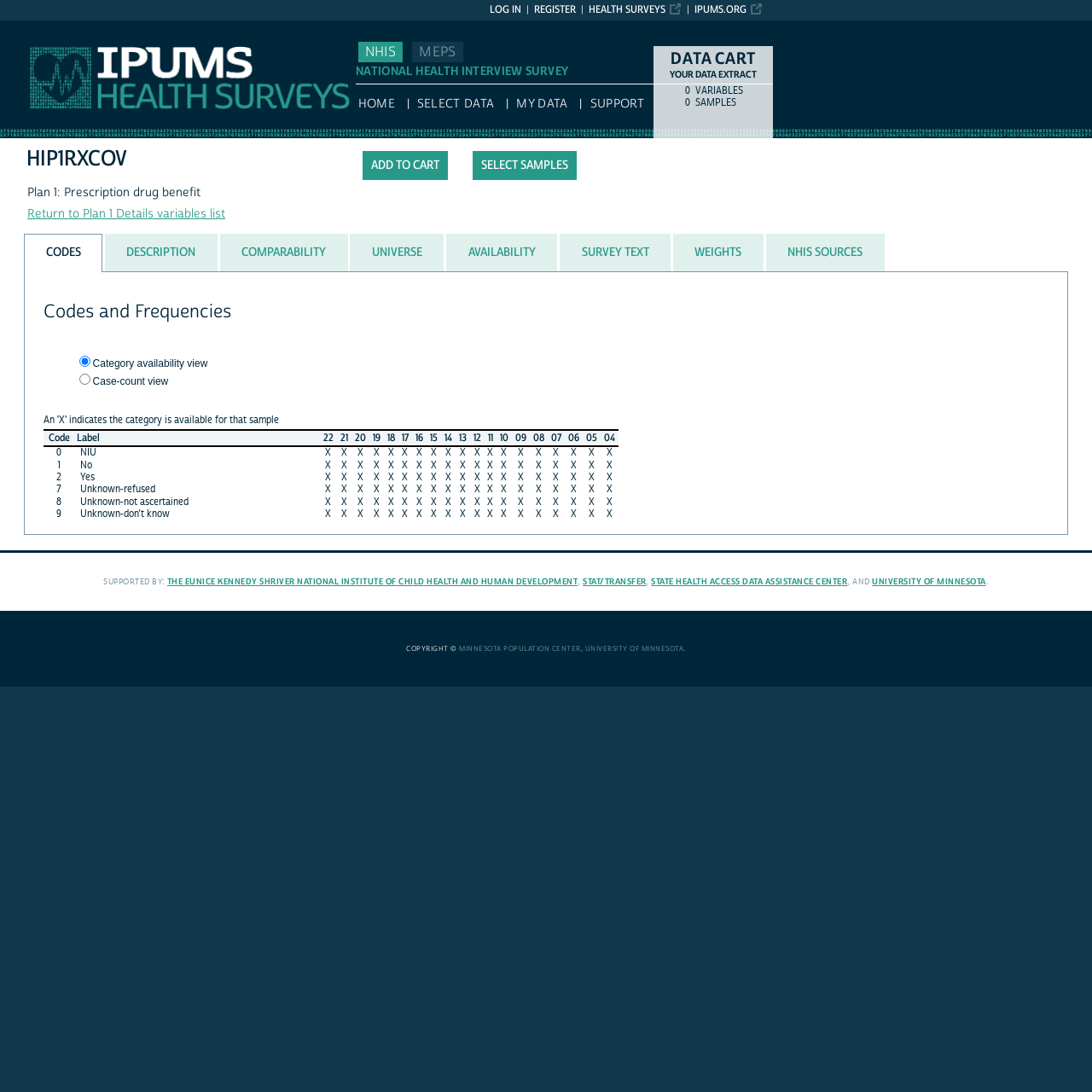How many tabs are available in the tablist?
Please provide a comprehensive answer based on the contents of the image.

I found the answer by counting the number of tab elements in the tablist at coordinates [0.022, 0.211, 0.978, 0.248]. There are 8 tabs: CODES, DESCRIPTION, COMPARABILITY, UNIVERSE, AVAILABILITY, SURVEY TEXT, WEIGHTS, and NHIS SOURCES.